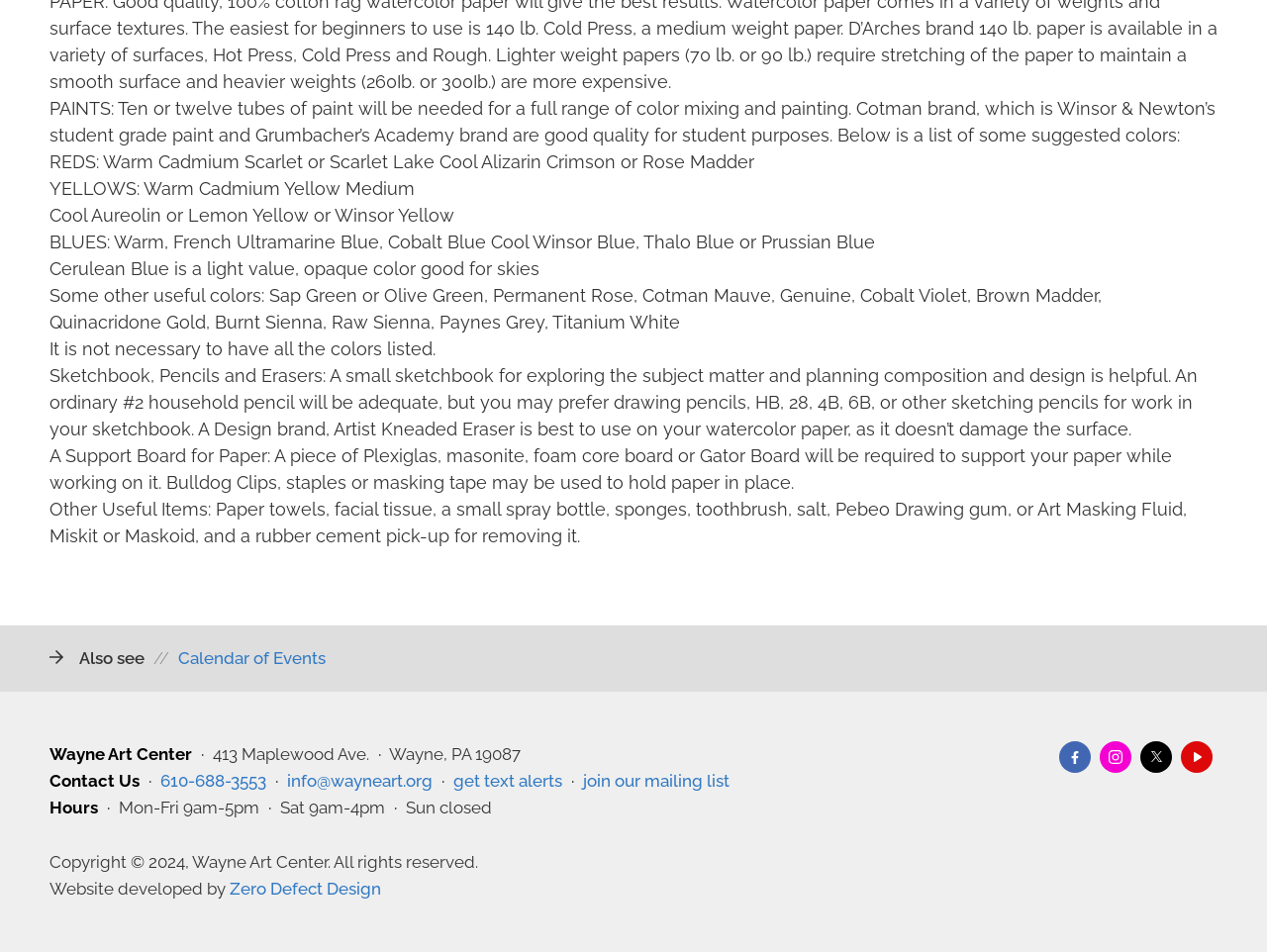Locate the bounding box of the UI element with the following description: "join our mailing list".

[0.46, 0.81, 0.576, 0.831]